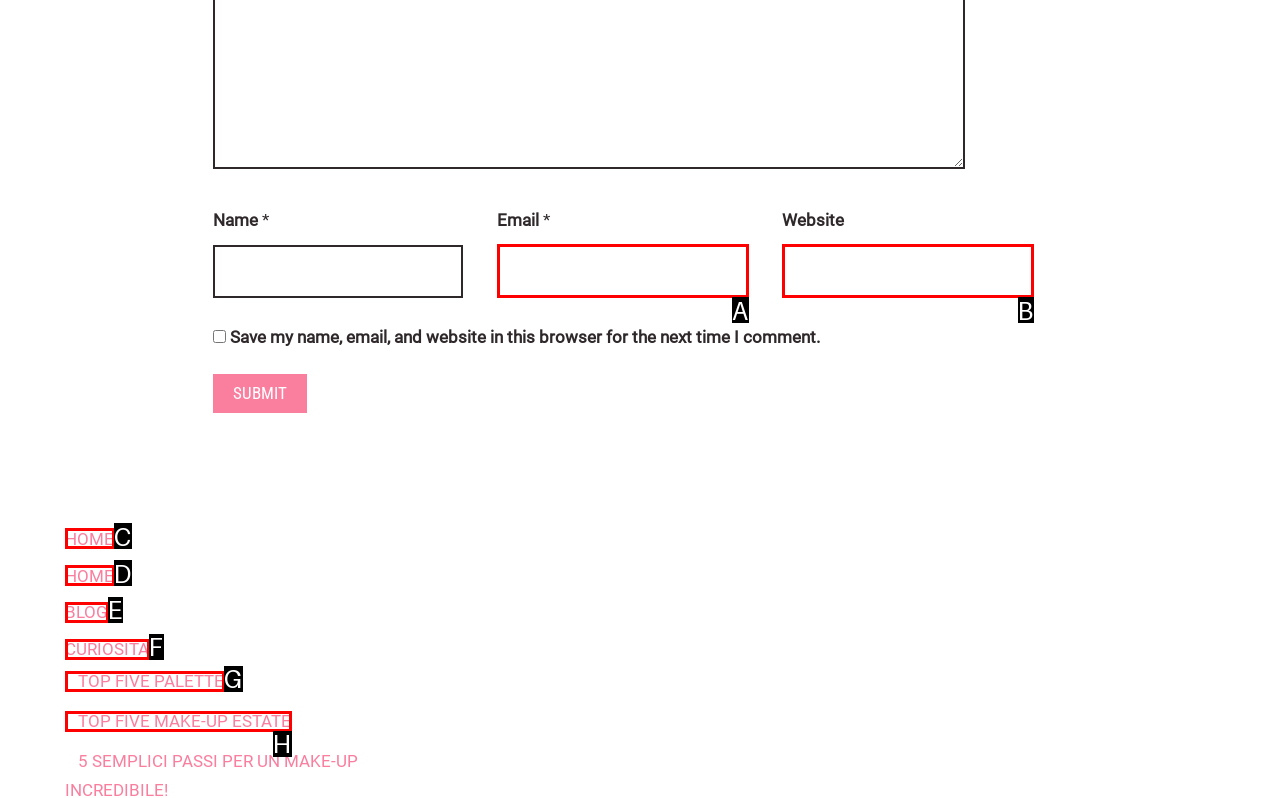Identify the matching UI element based on the description: system class
Reply with the letter from the available choices.

None